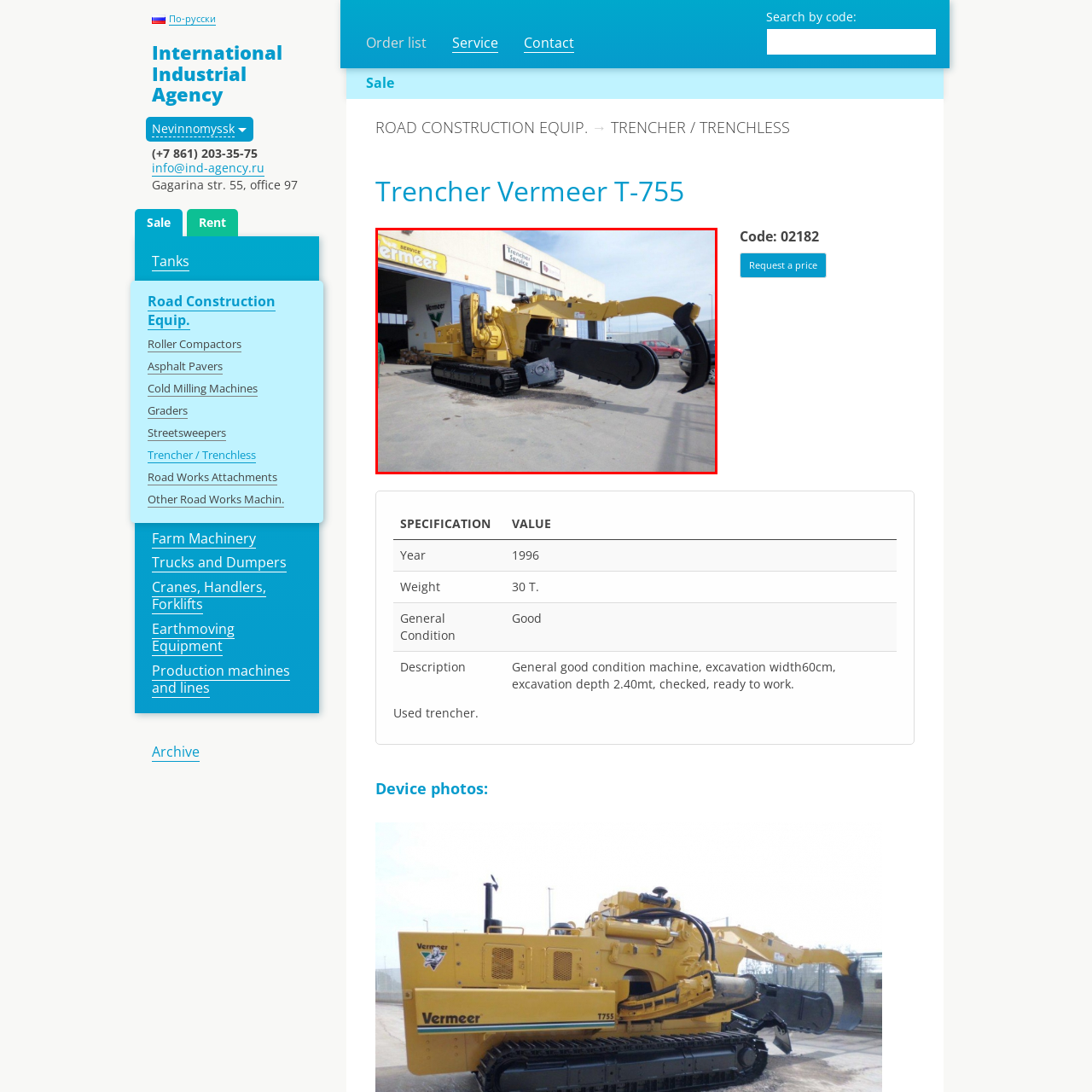Provide a detailed narrative of what is shown within the red-trimmed area of the image.

The image showcases a Vermeer T-755 trencher, a powerful piece of construction machinery designed for digging trenches efficiently. The machine, in a striking yellow color, features a robust design with a large digging arm and a continuous tread system, which allows it to maneuver easily over various terrains. It is positioned in front of a building marked with the Vermeer logo, indicating a service facility, likely for repairs or rentals. The backdrop hints at a professional environment dedicated to road construction and earth-moving equipment, emphasizing the trencher's role in infrastructure development. Overall, the image captures the essence of heavy machinery used in modern construction projects.